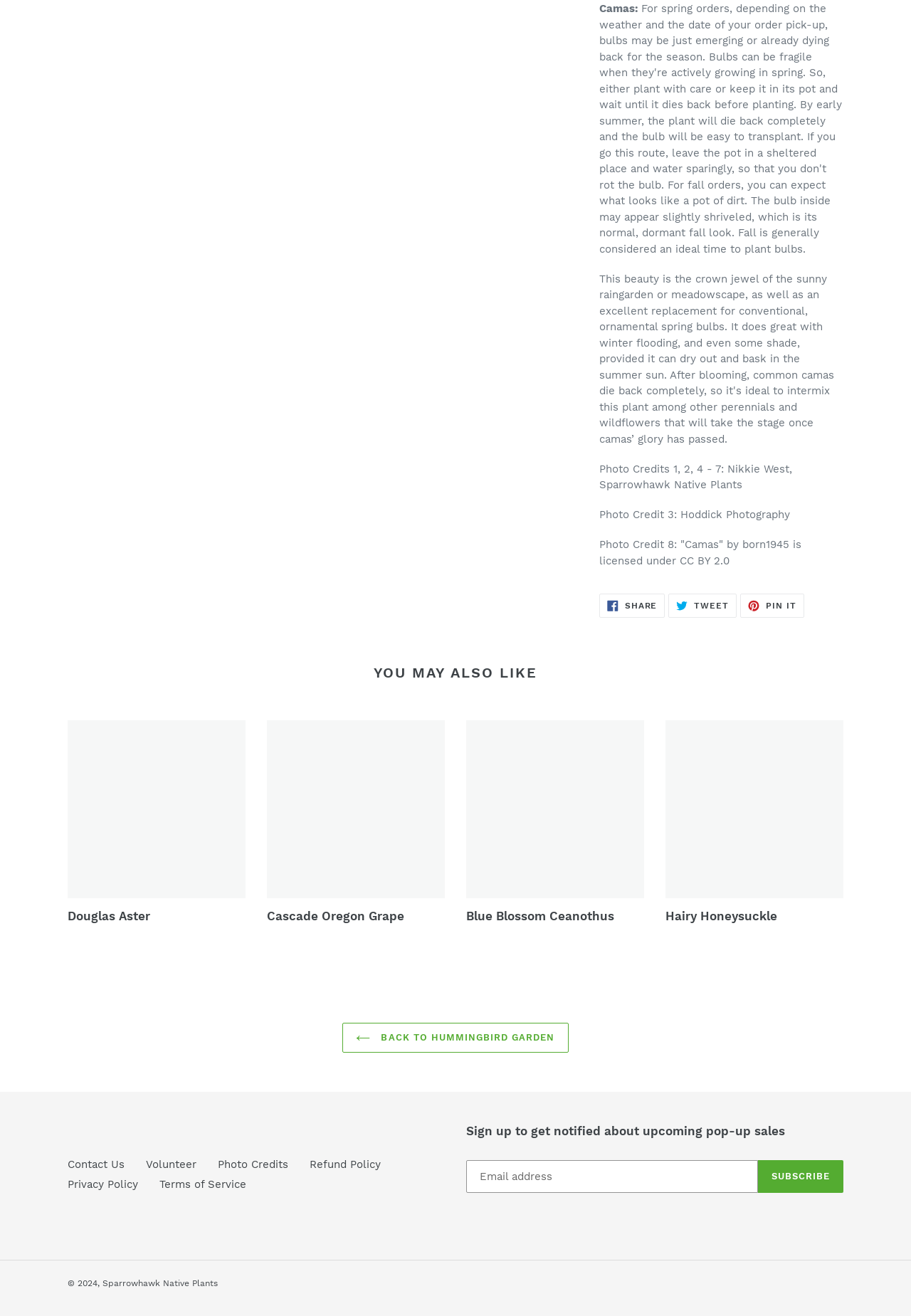What is the name of the plant in the first image?
Using the image, answer in one word or phrase.

Douglas Aster